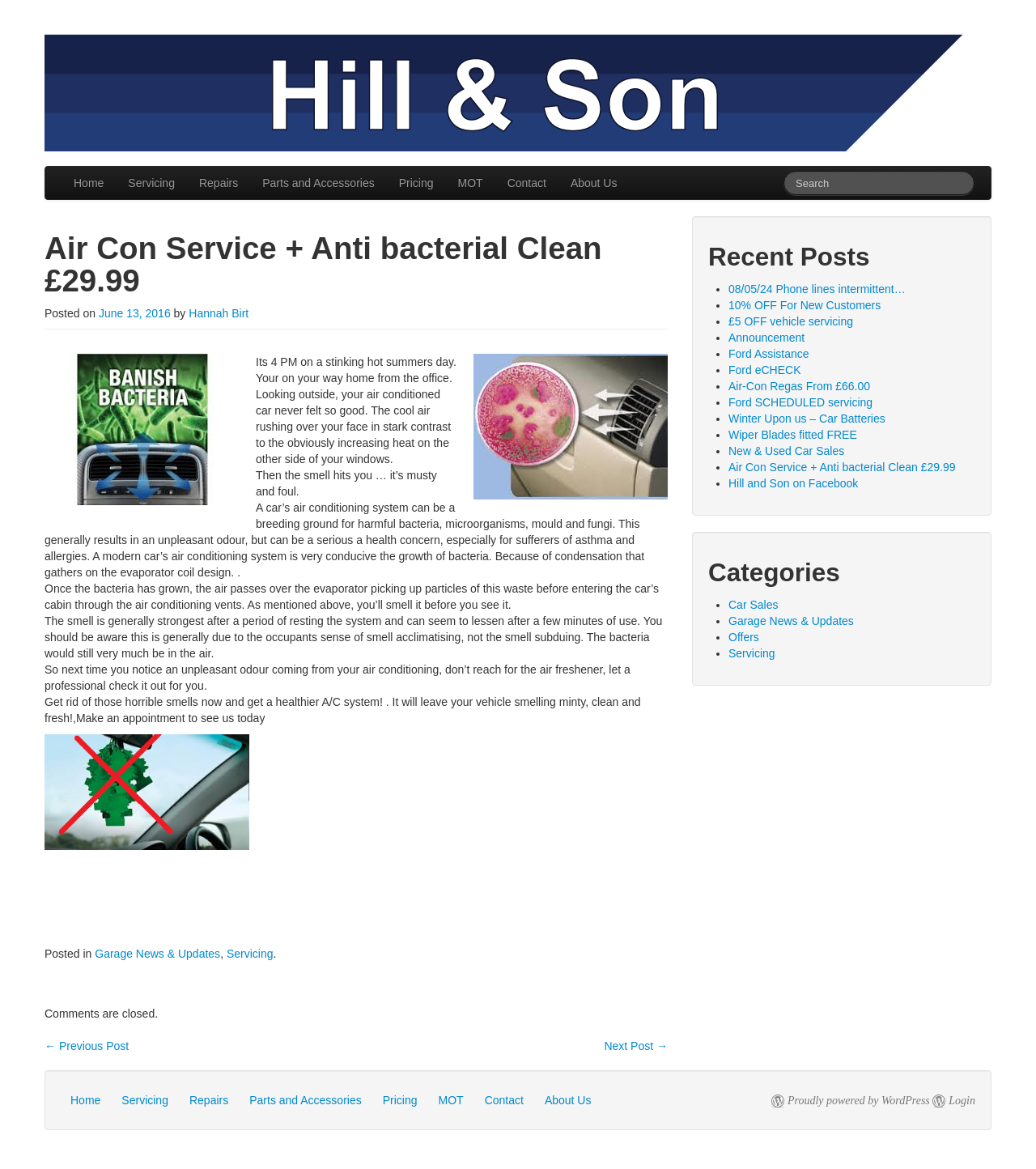Provide a thorough description of the webpage's content and layout.

The webpage is about Hill & Son Ltd, a Ford-approved garage for servicing and repairs. At the top, there is a heading with the company name and a link to the main page. Below it, there is a main menu with links to various sections, including Home, Servicing, Repairs, Parts and Accessories, Pricing, MOT, Contact, and About Us. 

To the right of the main menu, there is a search box. The main content of the page is an article about air conditioning service and anti-bacterial cleaning for £29.99. The article has a heading, followed by a brief introduction, and then a detailed description of the importance of cleaning the air conditioning system in cars. There are two images, one of an air con and another of a vent, accompanying the text. 

The article is divided into several paragraphs, with a clear structure and headings. The text explains how bacteria and mold can grow in the air conditioning system, causing unpleasant odors and health concerns. It advises readers to have their air conditioning system checked and cleaned by a professional. 

At the bottom of the article, there is a footer section with links to related posts, including Garage News & Updates and Servicing. There are also links to previous and next posts. 

On the right-hand side of the page, there is a complementary section with a heading "Recent Posts" and a list of links to recent articles, including phone line updates, promotions, and announcements.